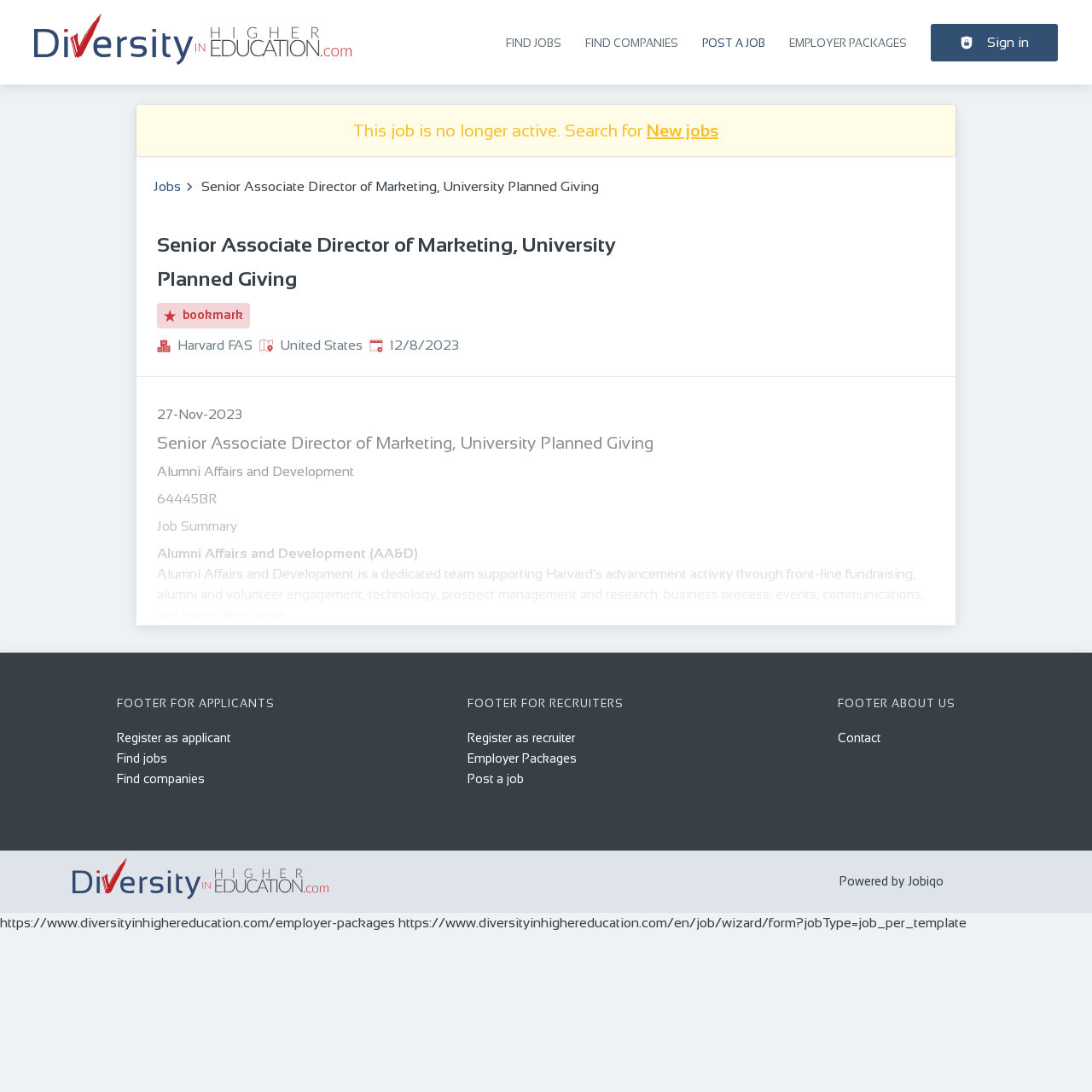Offer a thorough description of the webpage.

This webpage is a job posting for a Senior Associate Director of Marketing, University Planned Giving position at Harvard University. At the top of the page, there is a header section with a logo and navigation links to "FIND JOBS", "FIND COMPANIES", "POST A JOB", and "EMPLOYER PACKAGES". On the right side of the header, there is a "Sign in" link with an accompanying icon.

Below the header, there is a main content section that displays the job details. The job title, "Senior Associate Director of Marketing, University Planned Giving", is prominently displayed, along with the company name, "Harvard FAS", and the location, "United States". The job posting date, "27-Nov-2023", is also shown.

The job summary is divided into several sections, including "Job Summary", "Alumni Affairs and Development", and "Position Description". The text in these sections provides detailed information about the job responsibilities, requirements, and benefits.

On the left side of the page, there is a breadcrumb navigation menu that shows the job category, "Jobs", and the current job posting. Below the breadcrumb menu, there is a "bookmark" button with an accompanying icon.

At the bottom of the page, there is a footer section that provides links to "FOOTER FOR APPLICANTS", "FOOTER FOR RECRUITERS", and "FOOTER ABOUT US". These links lead to additional resources and information for job applicants, recruiters, and those interested in learning more about the company.